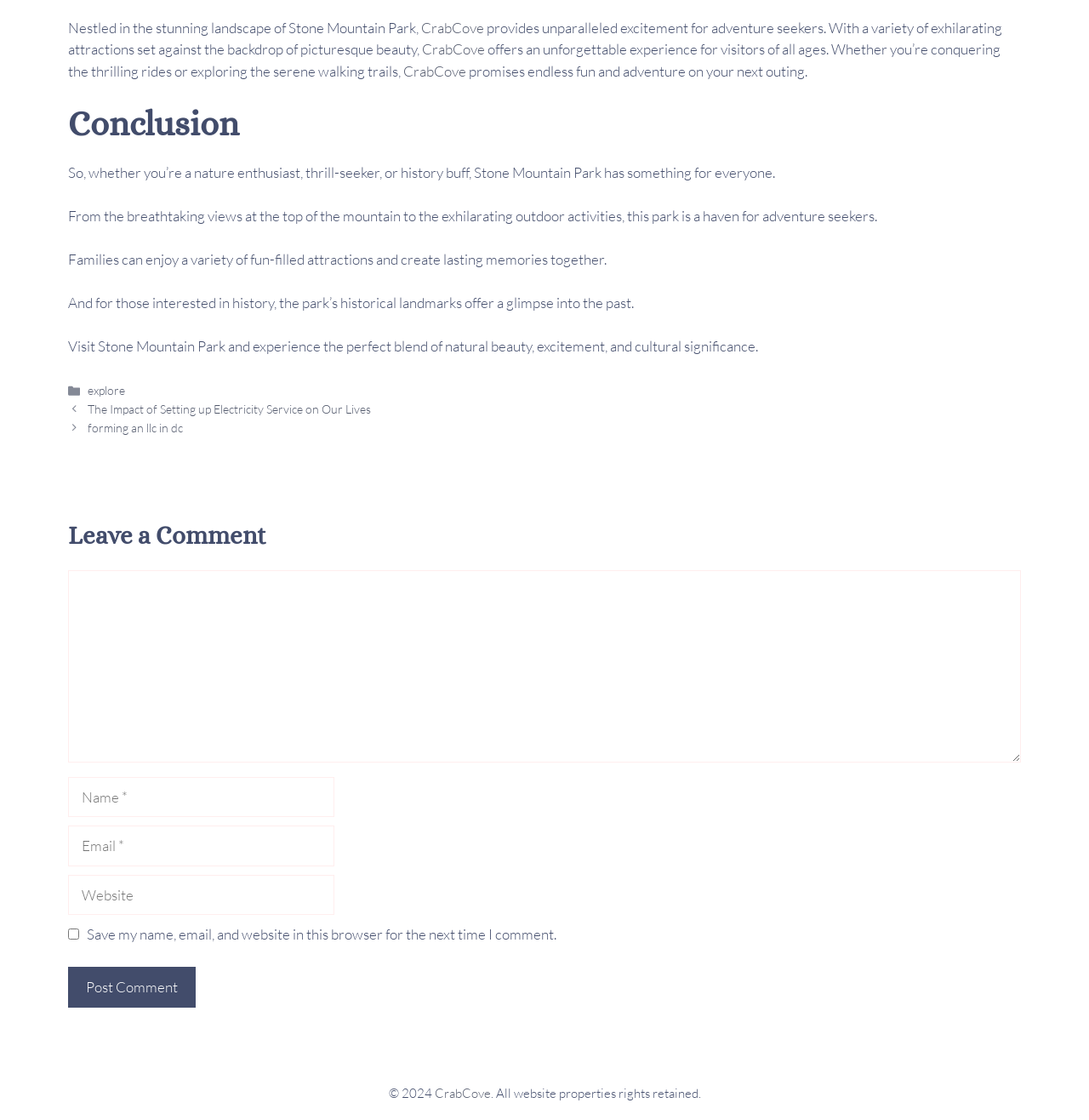What type of activities can families enjoy at Stone Mountain Park?
From the image, respond with a single word or phrase.

Fun-filled attractions